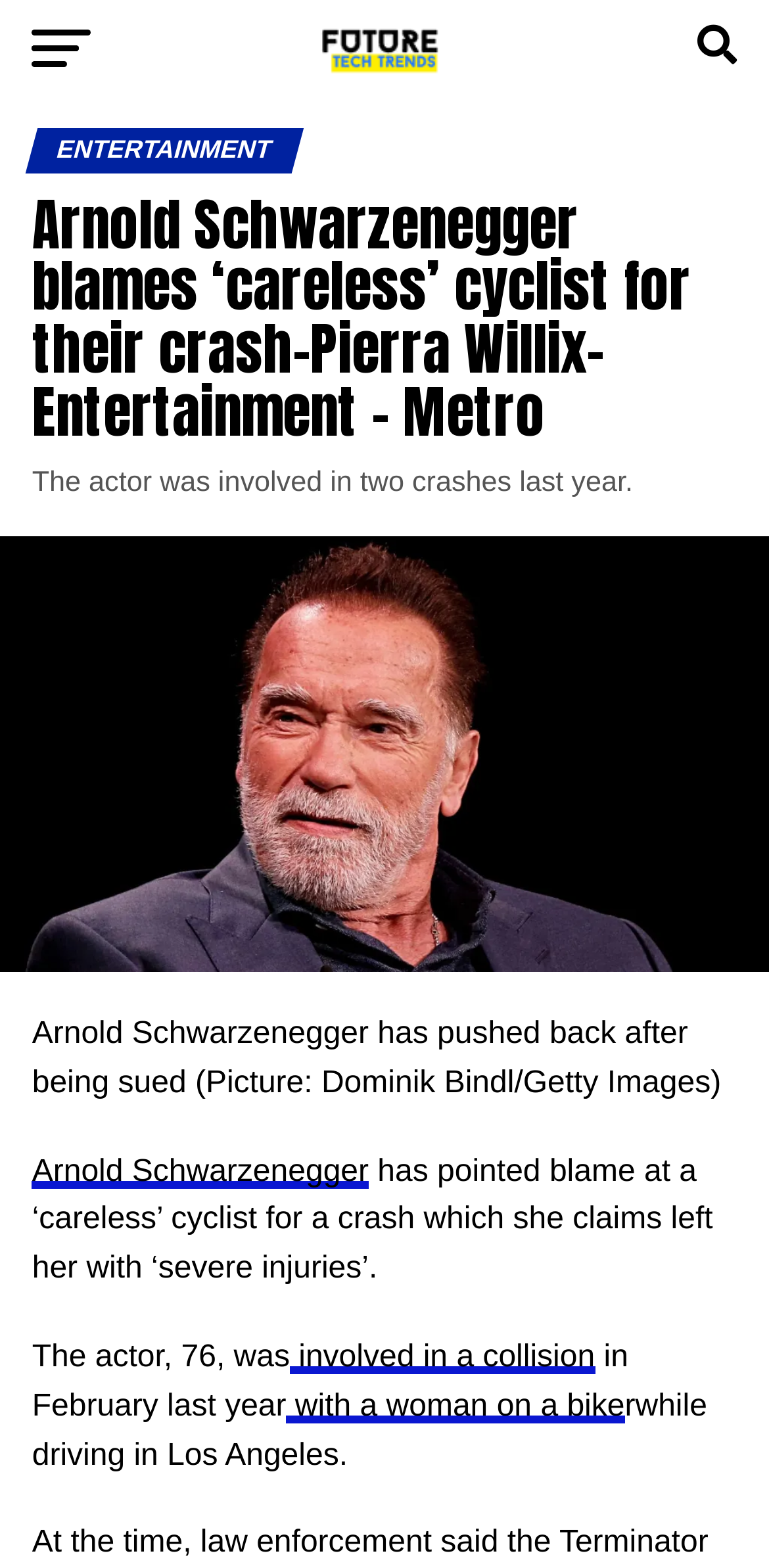Construct a comprehensive description capturing every detail on the webpage.

The webpage is about an entertainment news article, specifically about Arnold Schwarzenegger blaming a cyclist for a crash. At the top of the page, there is a header section with the title "ENTERTAINMENT" and a subheading "Arnold Schwarzenegger blames ‘careless’ cyclist for their crash-Pierra Willix-Entertainment – Metro". Below this header, there is a brief summary of the article, stating "The actor was involved in two crashes last year."

On the top right corner of the page, there is a link to "Future Tech Trends" accompanied by an image with the same name. The main content of the article starts below this section, with a series of paragraphs describing the incident. The text is divided into several sections, with links to specific keywords, such as "Arnold Schwarzenegger" and "involved in a collision". The article mentions that the actor was involved in a crash with a woman on a bike in Los Angeles and that he is being sued.

At the very top of the page, there is a link to "Exit mobile version", which suggests that the webpage is optimized for mobile devices. Overall, the webpage has a simple layout with a clear hierarchy of headings and paragraphs, making it easy to read and follow.